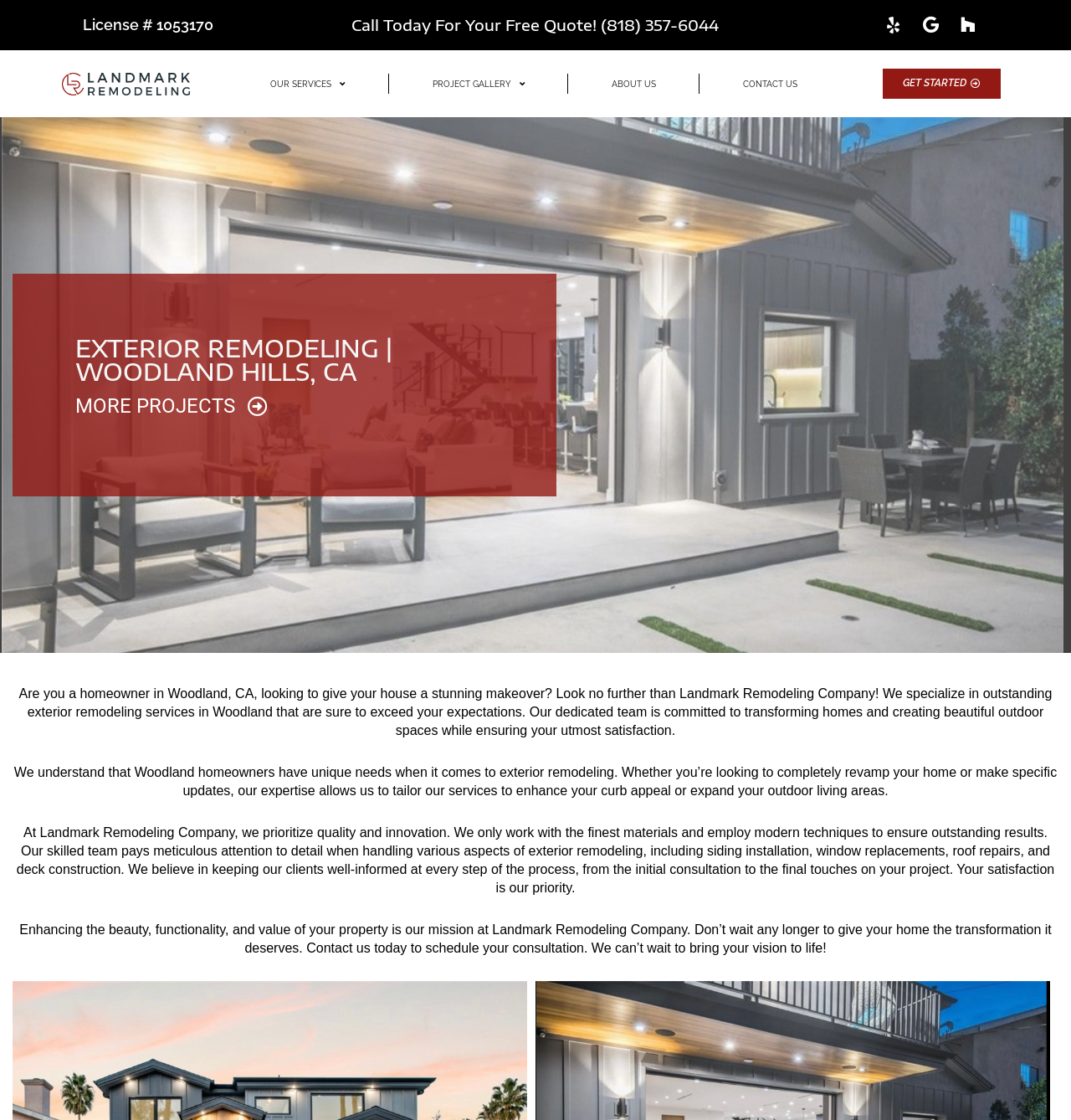What is the company's license number?
Using the details from the image, give an elaborate explanation to answer the question.

The license number is mentioned in the heading at the top of the webpage, which is 'License # 1053170'.